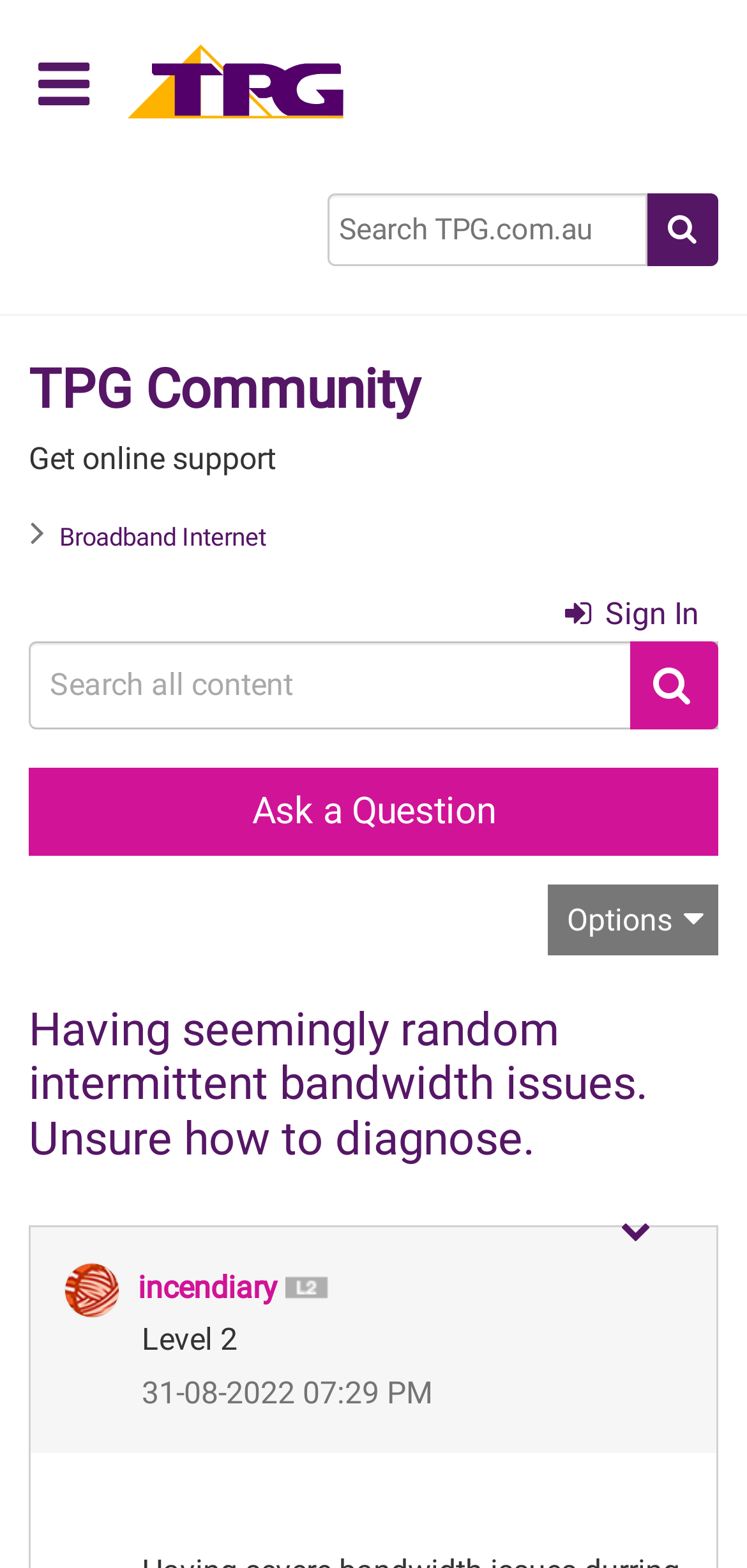Identify the bounding box coordinates of the area that should be clicked in order to complete the given instruction: "Click the search button". The bounding box coordinates should be four float numbers between 0 and 1, i.e., [left, top, right, bottom].

[0.844, 0.409, 0.962, 0.465]